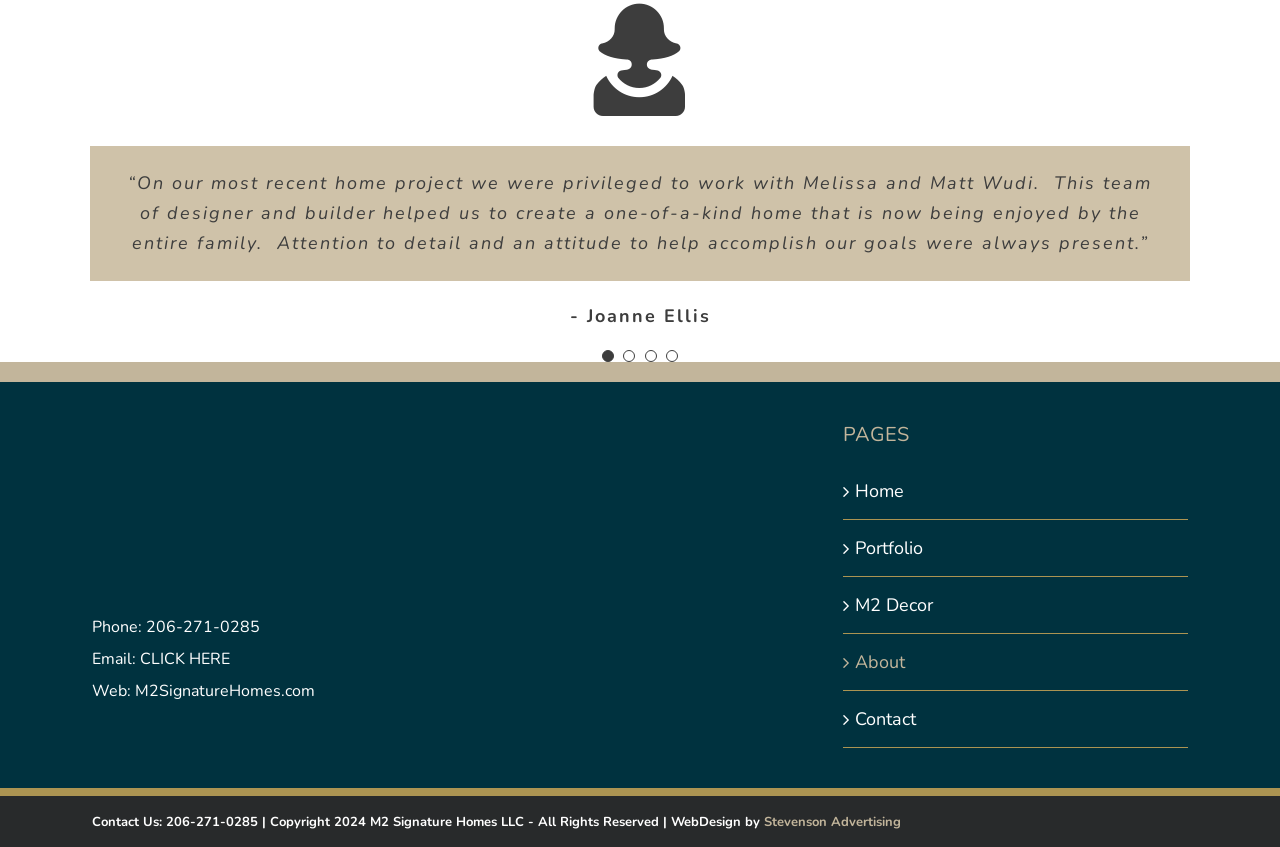Please identify the bounding box coordinates of the element's region that needs to be clicked to fulfill the following instruction: "Click the 'Contact' link". The bounding box coordinates should consist of four float numbers between 0 and 1, i.e., [left, top, right, bottom].

[0.668, 0.828, 0.92, 0.87]